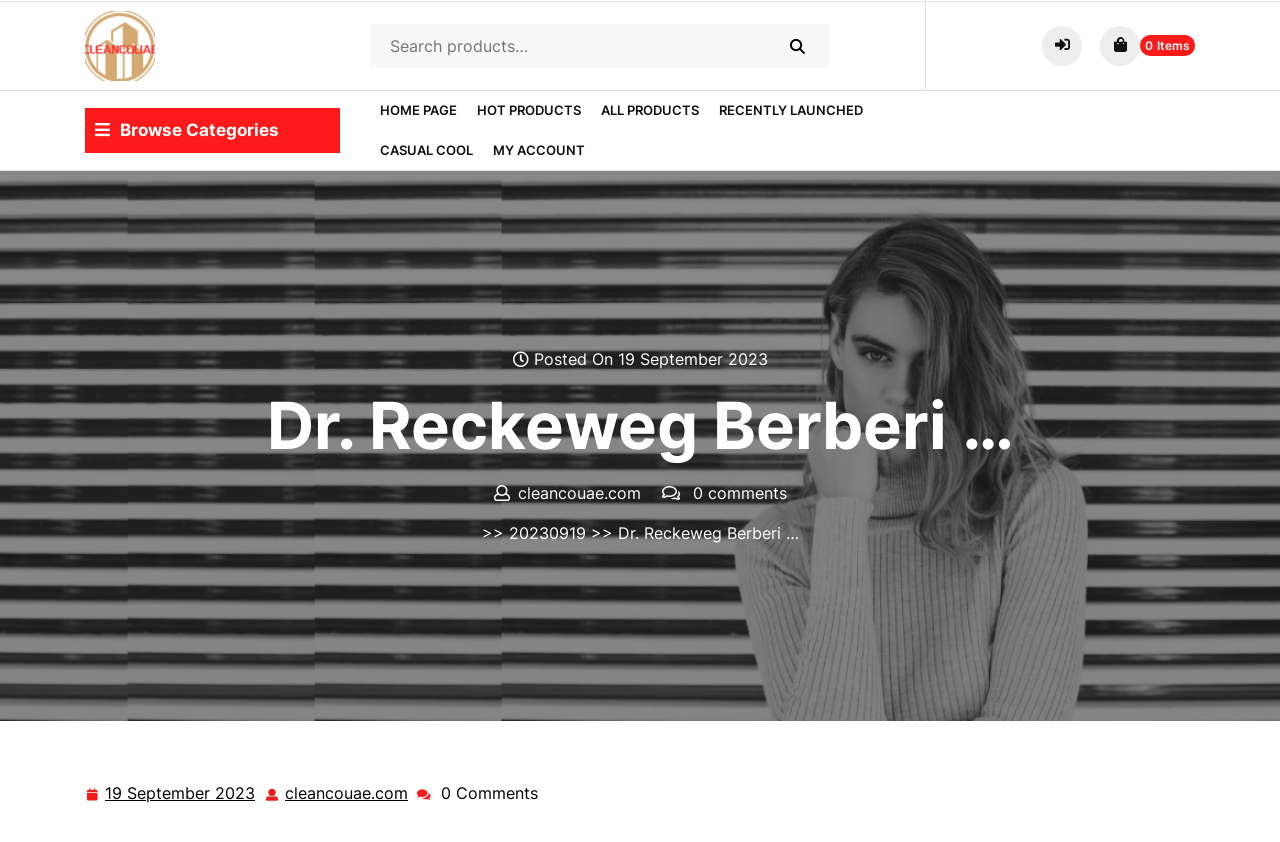Determine the bounding box coordinates for the element that should be clicked to follow this instruction: "Check my account". The coordinates should be given as four float numbers between 0 and 1, in the format [left, top, right, bottom].

[0.377, 0.155, 0.465, 0.202]